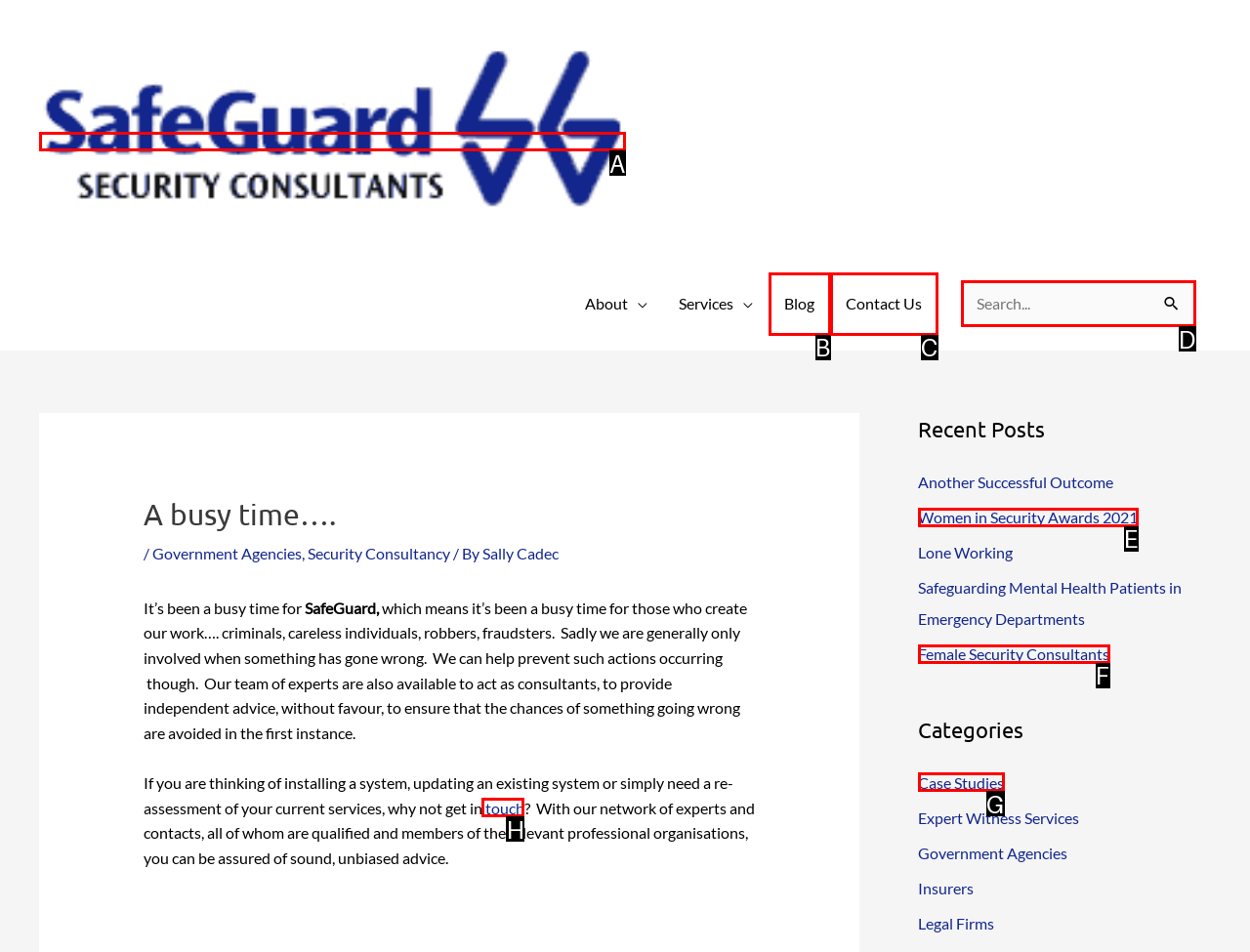Match the description: josh to the correct HTML element. Provide the letter of your choice from the given options.

None